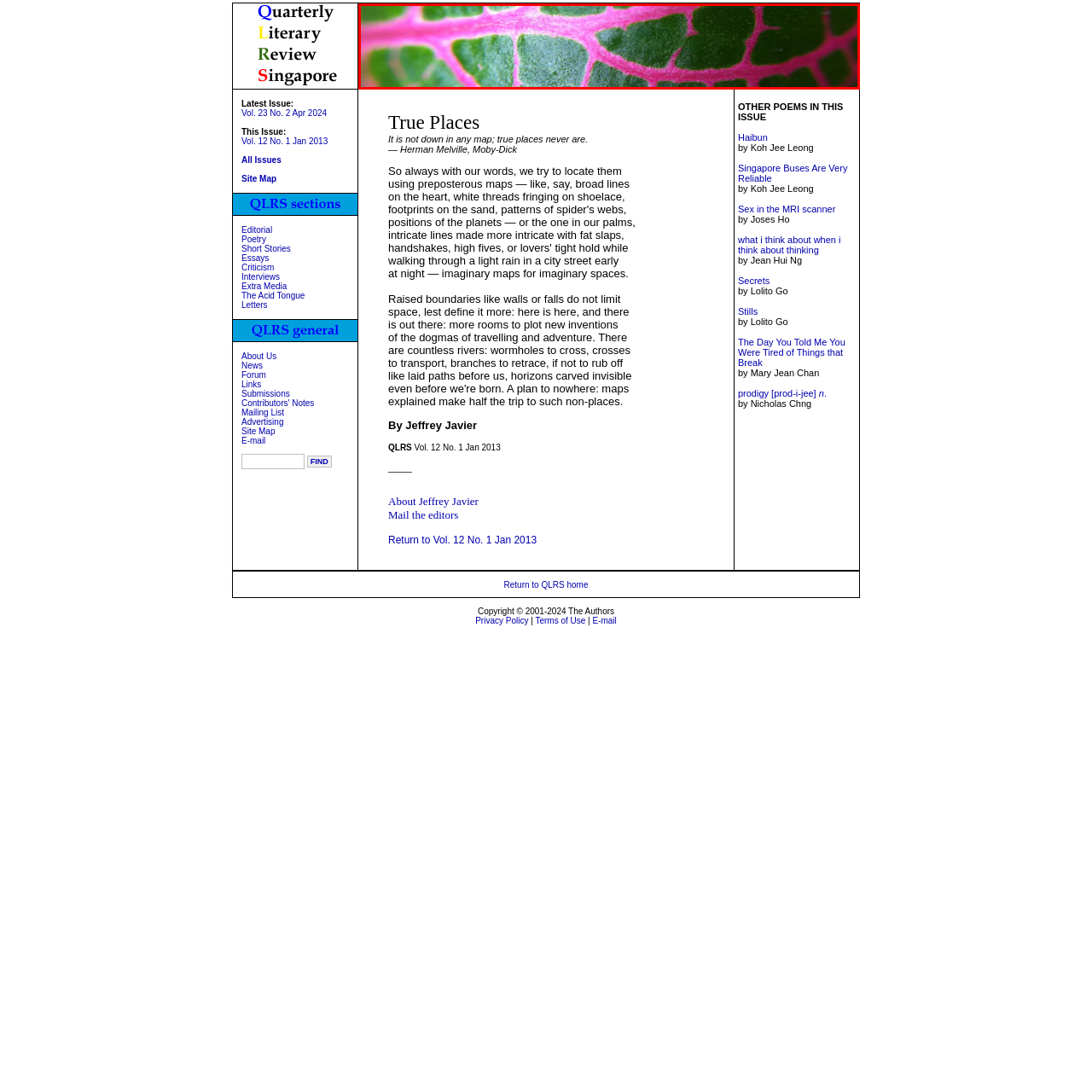Look at the image within the red outline, What is the publication that the illustration is a part of? Answer with one word or phrase.

Quarterly Literary Review Singapore